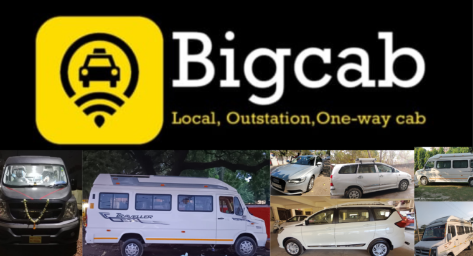Offer an in-depth caption that covers the entire scene depicted in the image.

The image features the logo of "Bigcab," a cab service offering local, outstation, and one-way travel options. The logo, prominently displayed in yellow and black, integrates a graphic of a cab inside a circle with a Wi-Fi symbol, signifying modern and tech-savvy transportation services. Surrounding the logo are various vehicles available through the service, including sedans, SUVs, and a larger vehicle potentially for group travel, illustrating the diverse range of transportation options offered by Bigcab for different travel needs. The overall design conveys a sense of reliability and convenience in cab services in Varanasi.